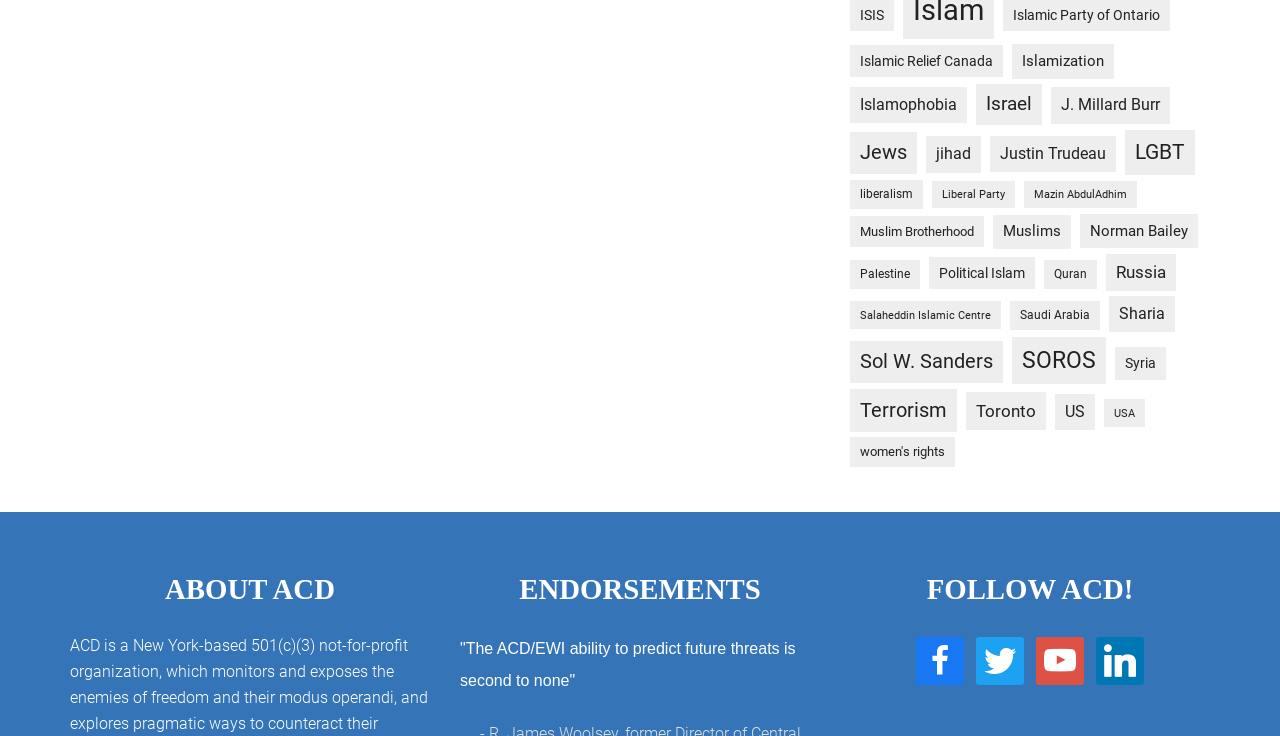Determine the bounding box coordinates for the HTML element mentioned in the following description: "Israel". The coordinates should be a list of four floats ranging from 0 to 1, represented as [left, top, right, bottom].

[0.762, 0.114, 0.814, 0.17]